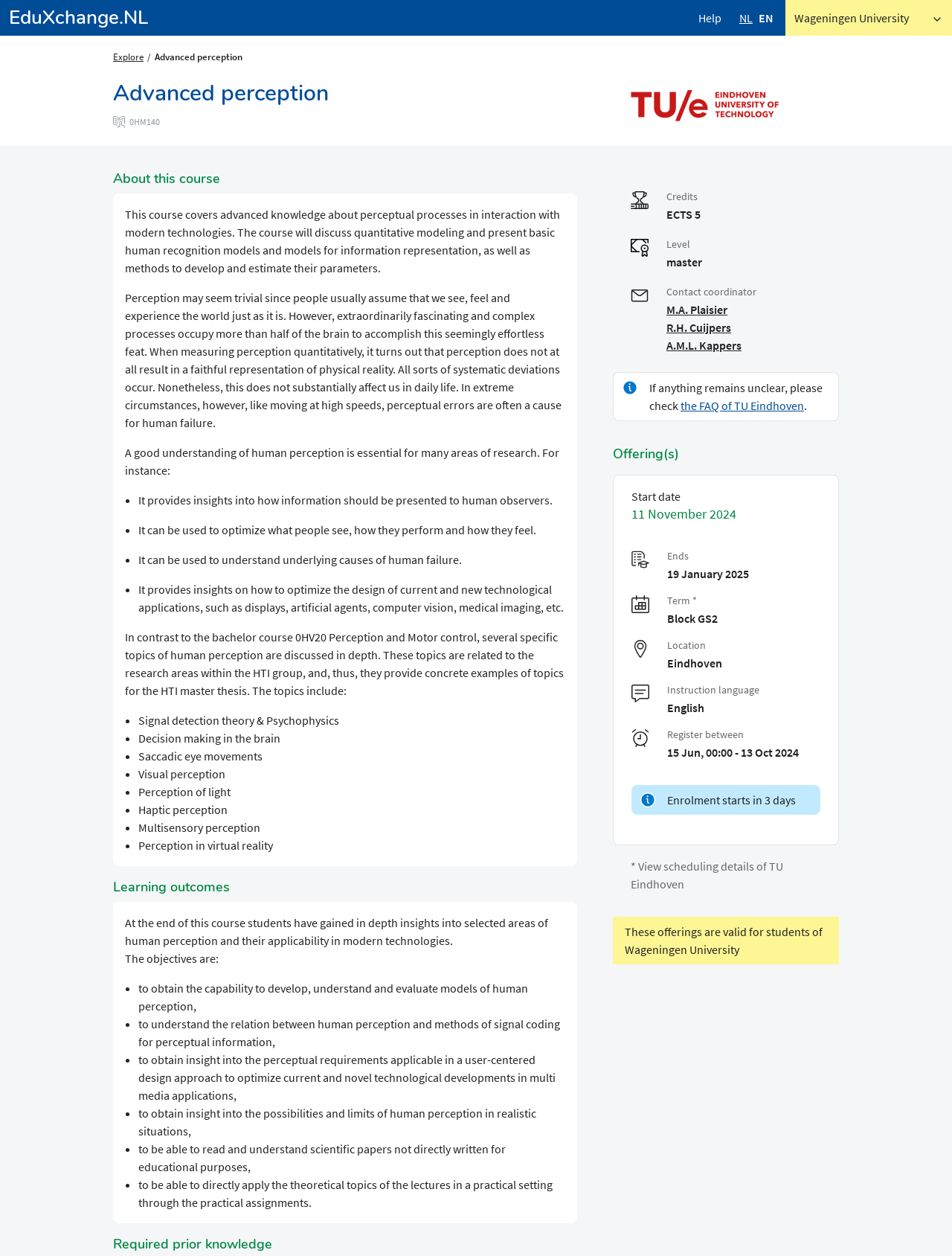Predict the bounding box for the UI component with the following description: "RETURN".

None